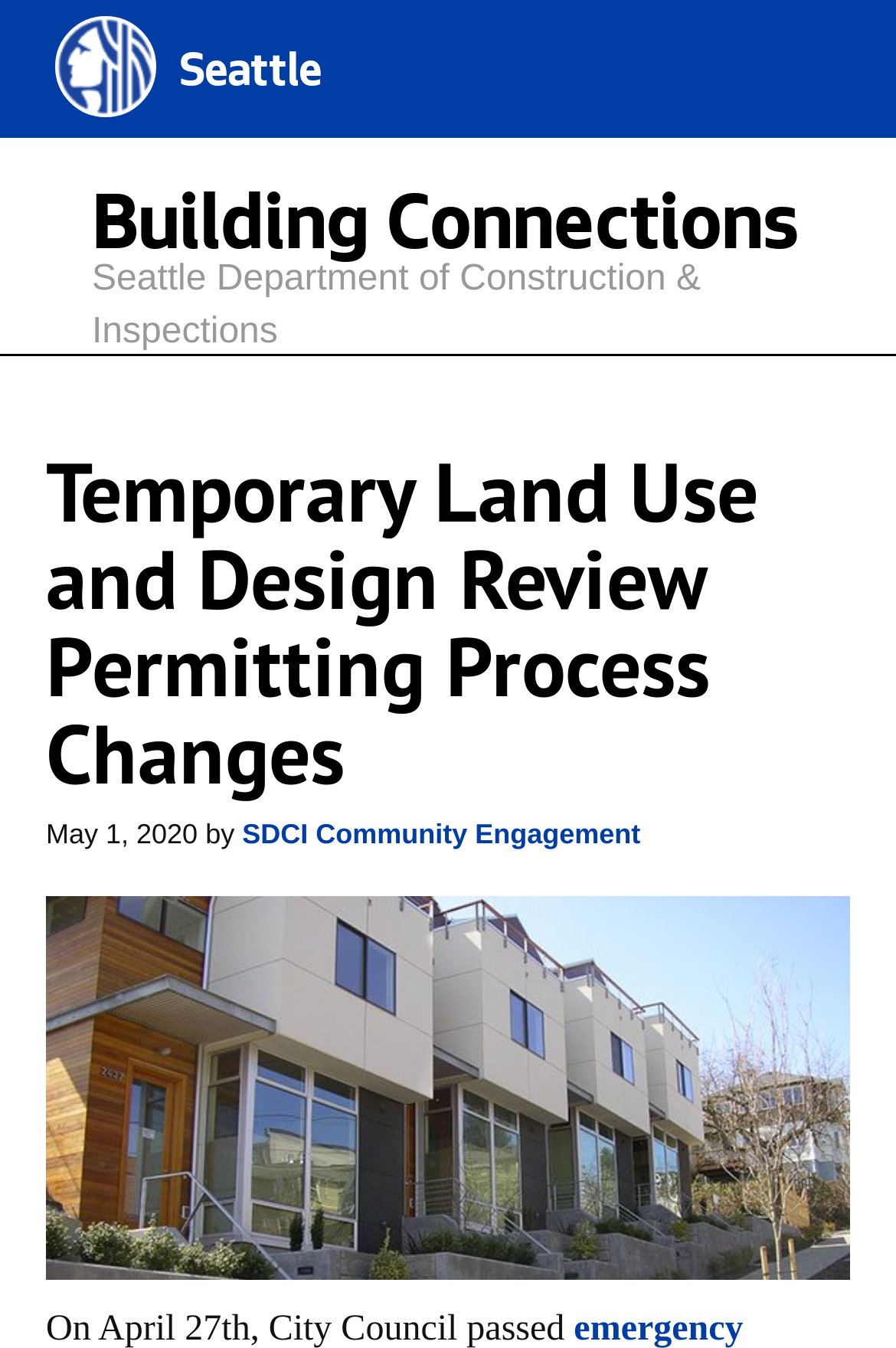What type of content is displayed below the main heading?
Answer the question with a single word or phrase, referring to the image.

Text and image